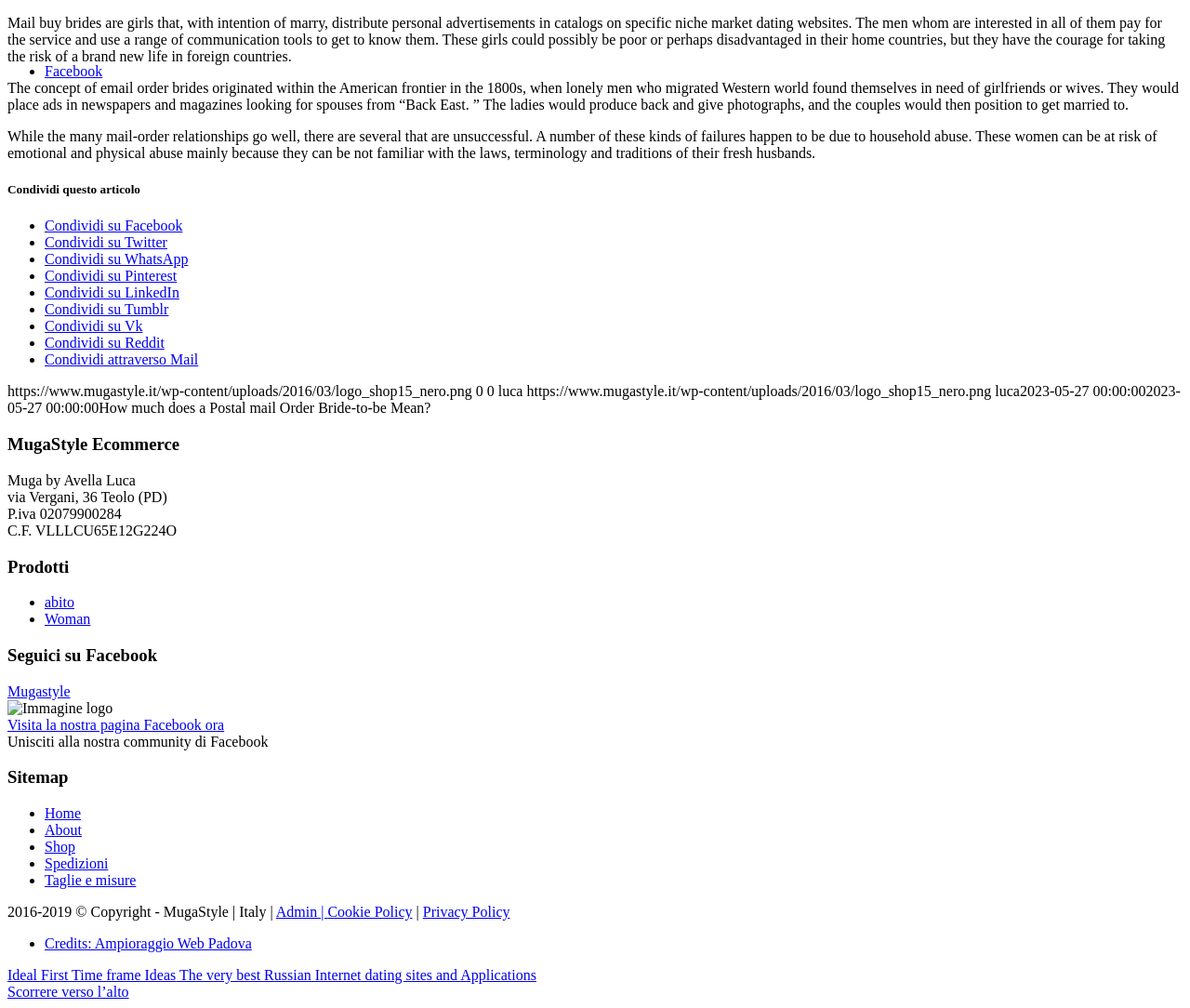Answer in one word or a short phrase: 
What is the address of Muga by Avella Luca?

via Vergani, 36 Teolo (PD)